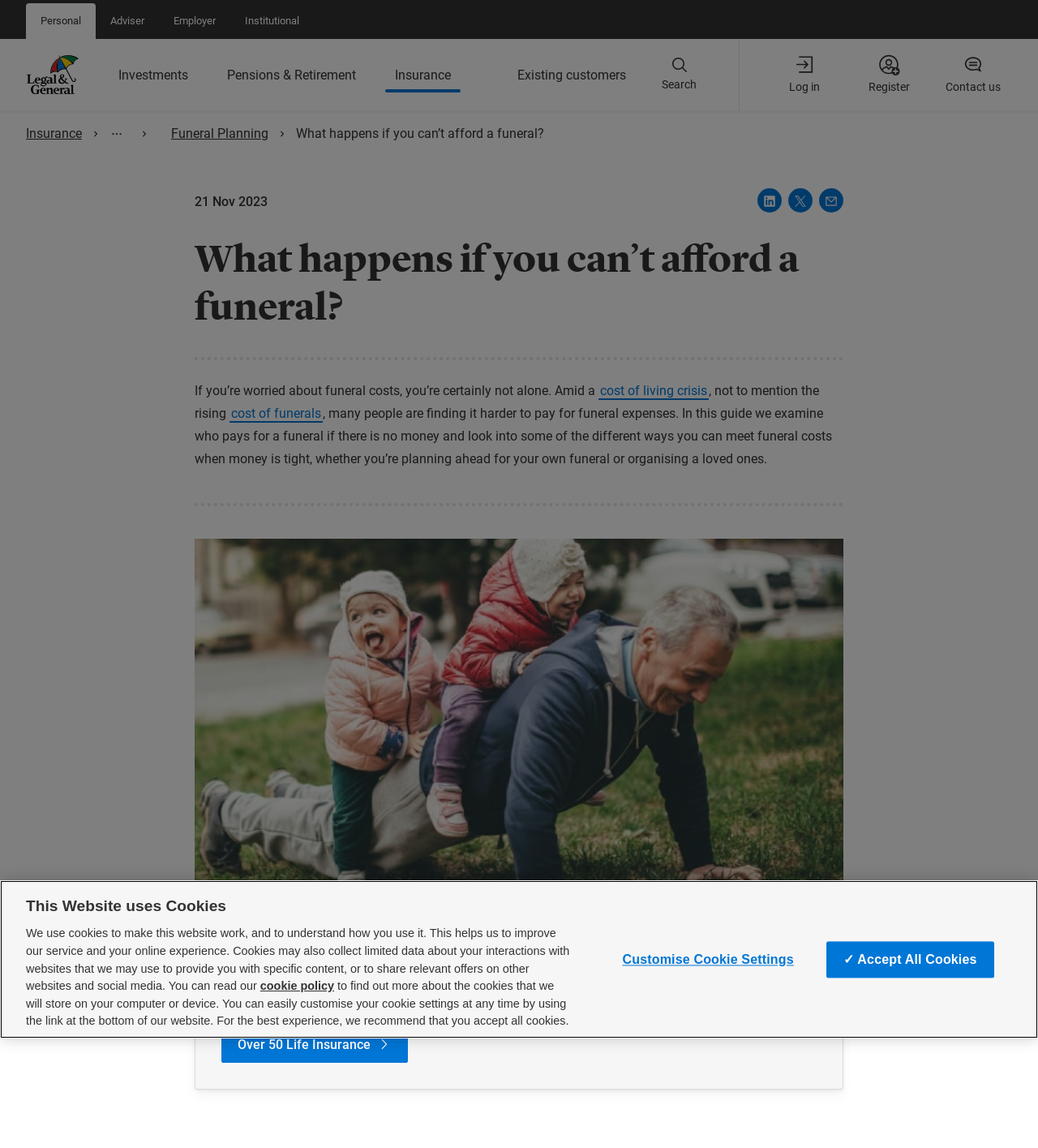Predict the bounding box of the UI element that fits this description: "Add to cart".

None